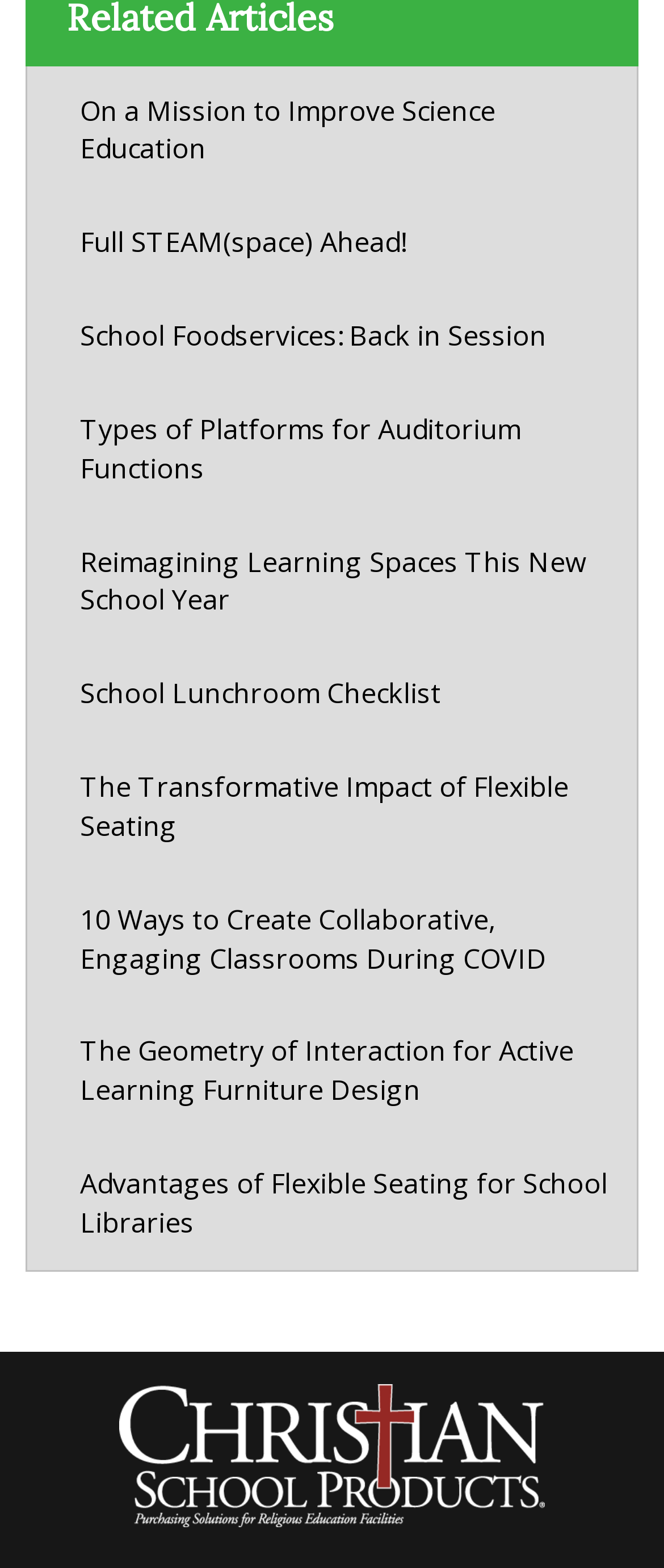Bounding box coordinates should be provided in the format (top-left x, top-left y, bottom-right x, bottom-right y) with all values between 0 and 1. Identify the bounding box for this UI element: School Foodservices: Back in Session

[0.1, 0.193, 0.938, 0.235]